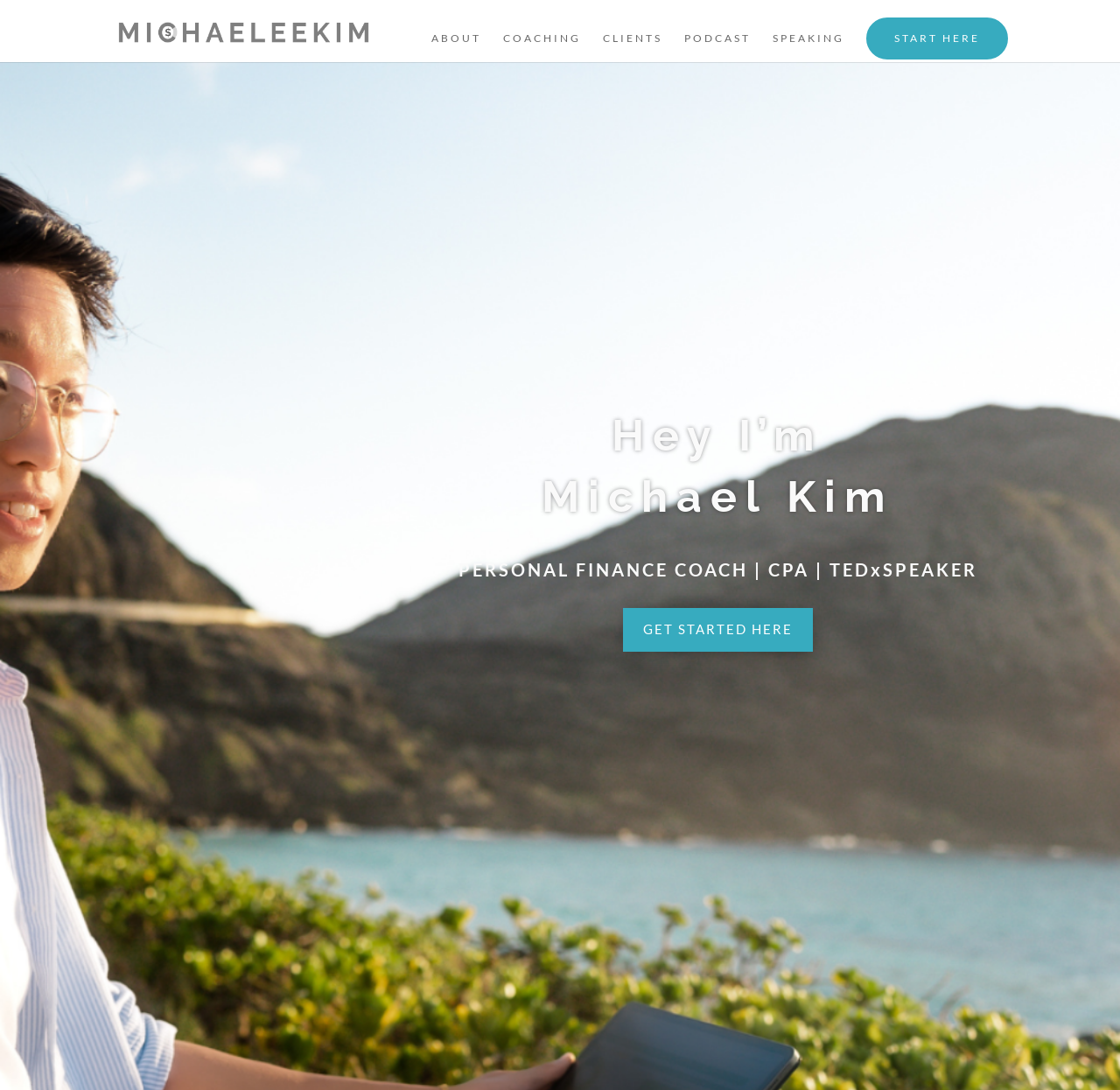Can you determine the bounding box coordinates of the area that needs to be clicked to fulfill the following instruction: "get started here"?

[0.556, 0.558, 0.725, 0.598]